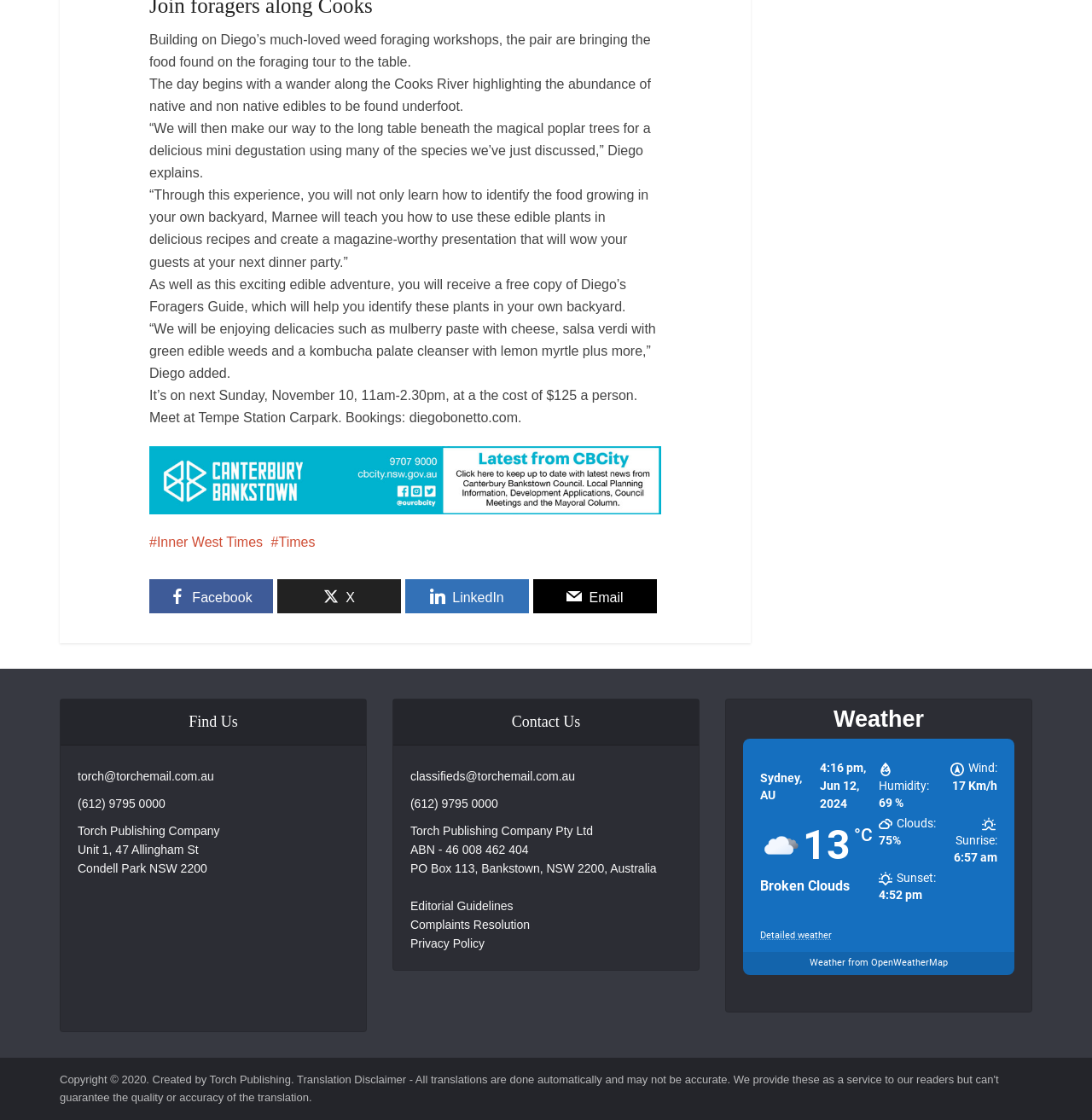Please specify the bounding box coordinates for the clickable region that will help you carry out the instruction: "View 'Detailed weather'".

[0.696, 0.83, 0.762, 0.84]